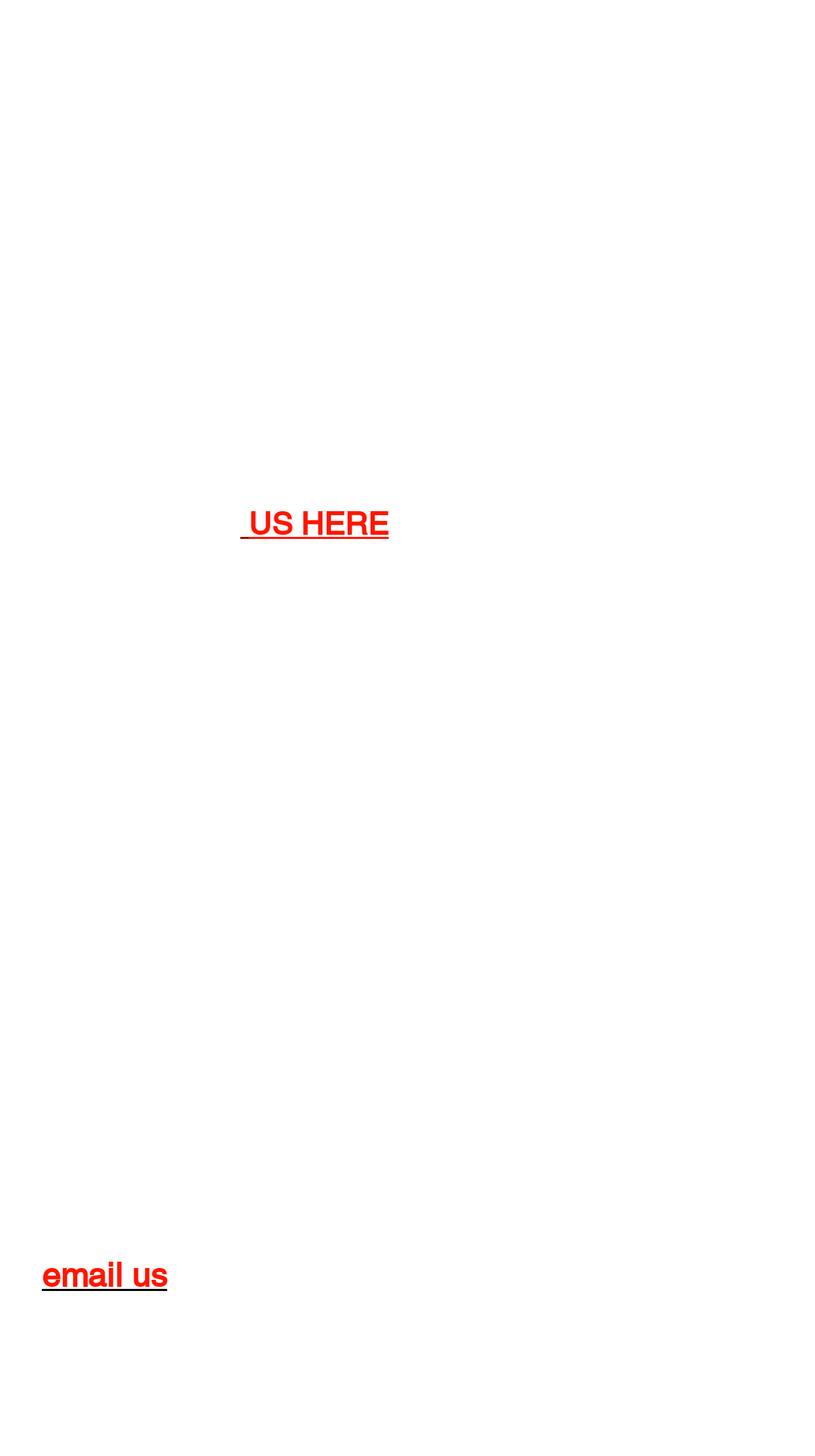Predict the bounding box for the UI component with the following description: "email us".

[0.051, 0.863, 0.205, 0.89]